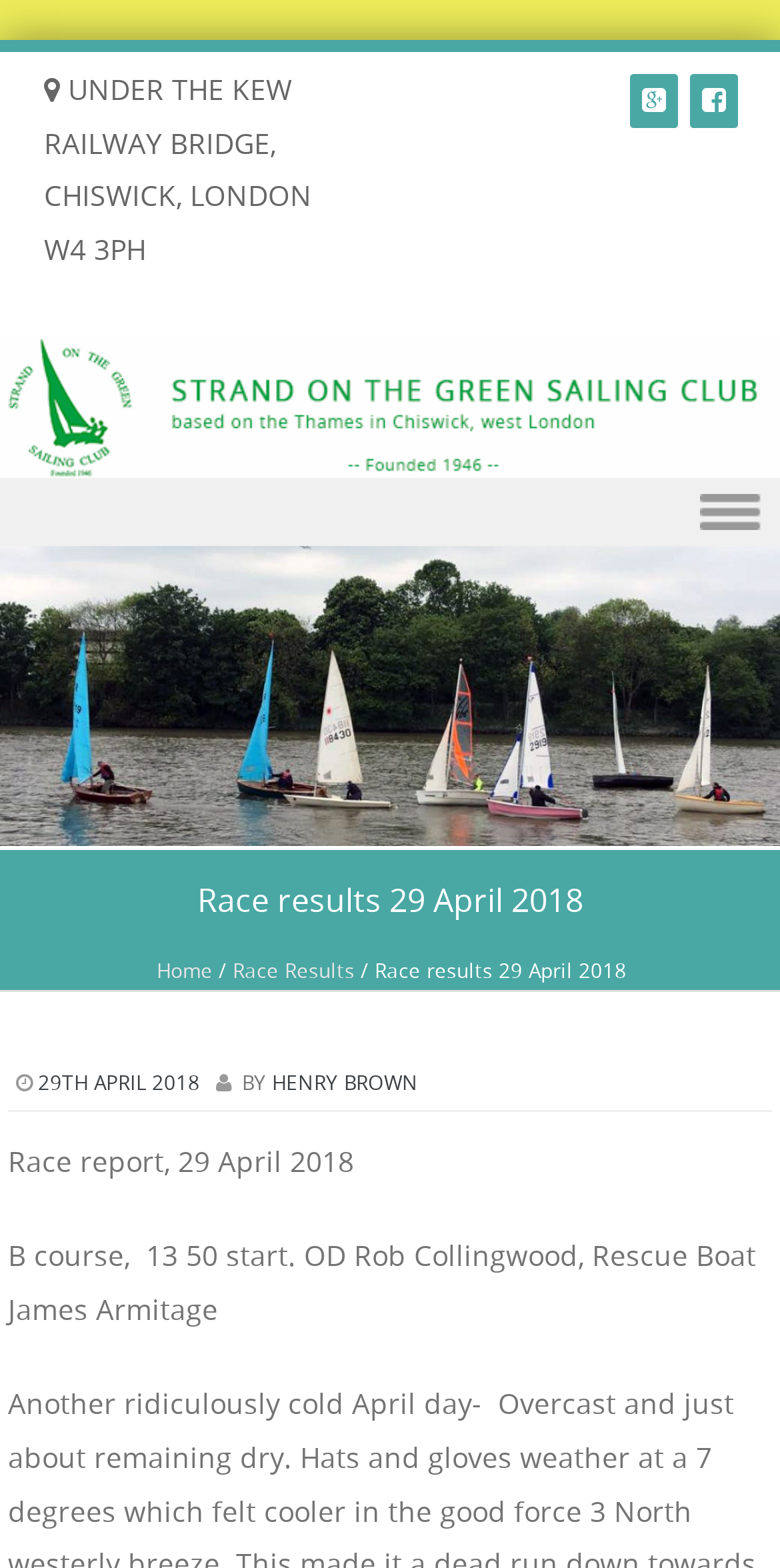Please determine the bounding box coordinates of the element's region to click for the following instruction: "Read the race report".

[0.01, 0.728, 0.454, 0.752]